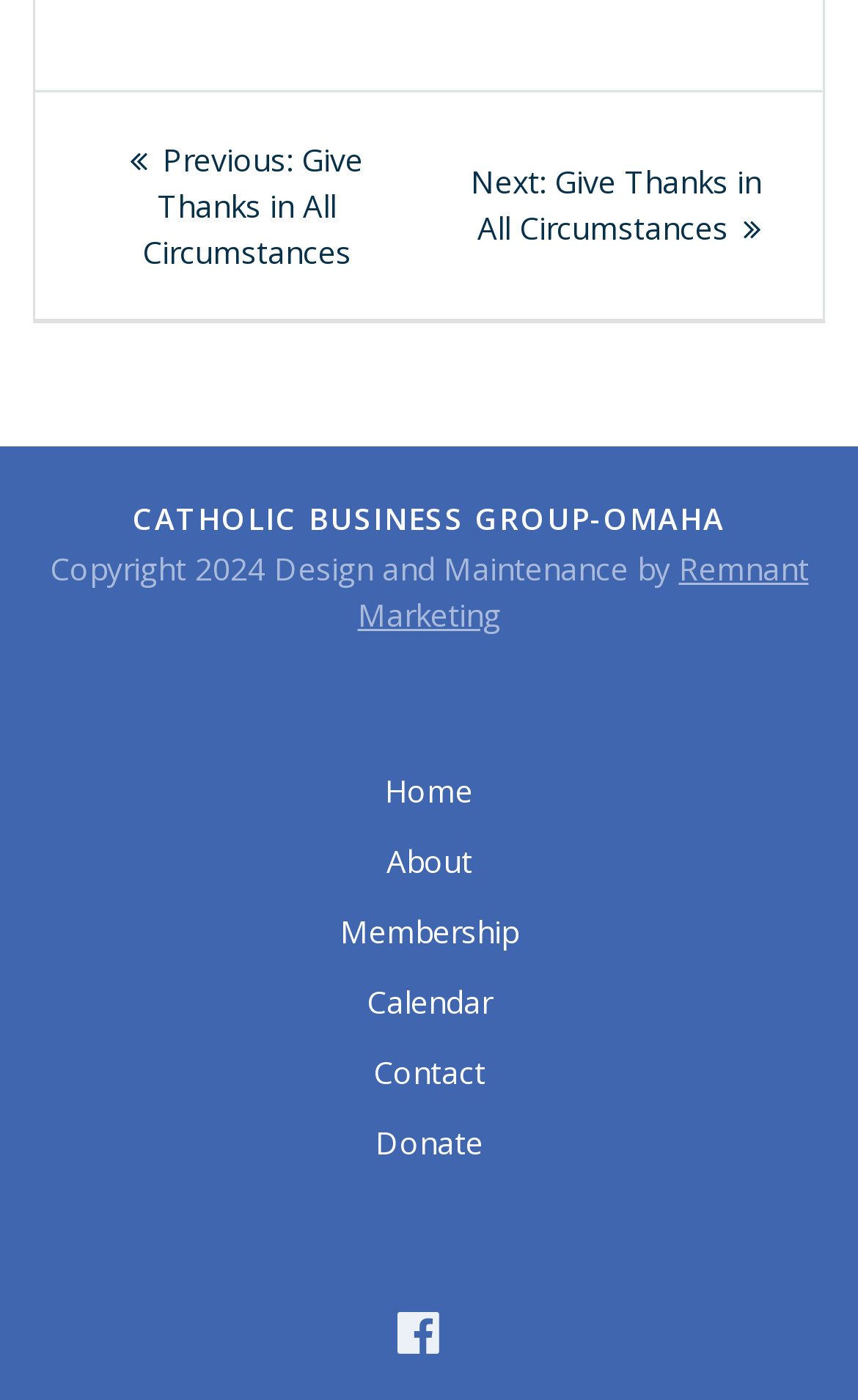How many social media links are available?
Please use the visual content to give a single word or phrase answer.

1